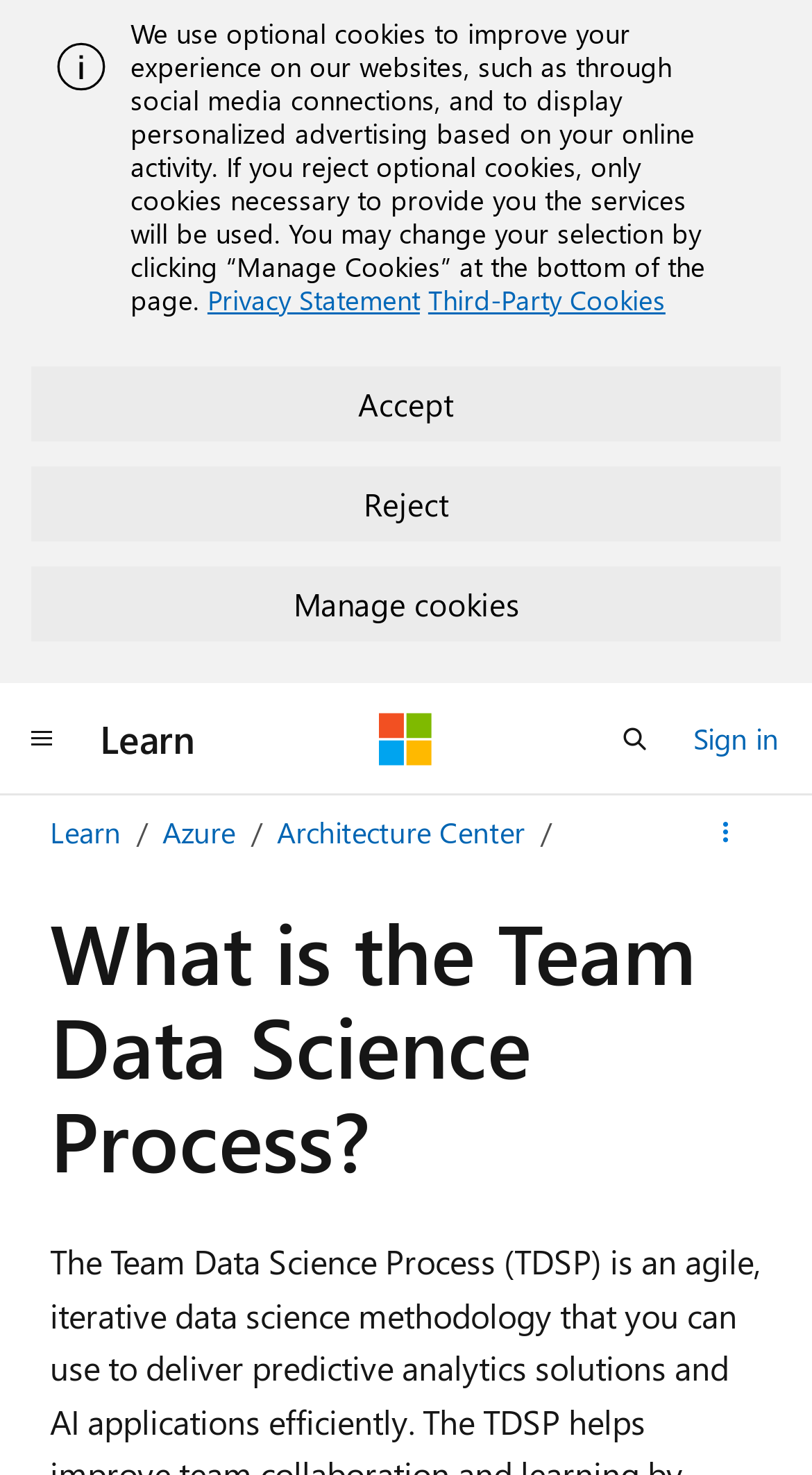Please determine the bounding box coordinates of the section I need to click to accomplish this instruction: "View more details".

[0.848, 0.543, 0.938, 0.587]